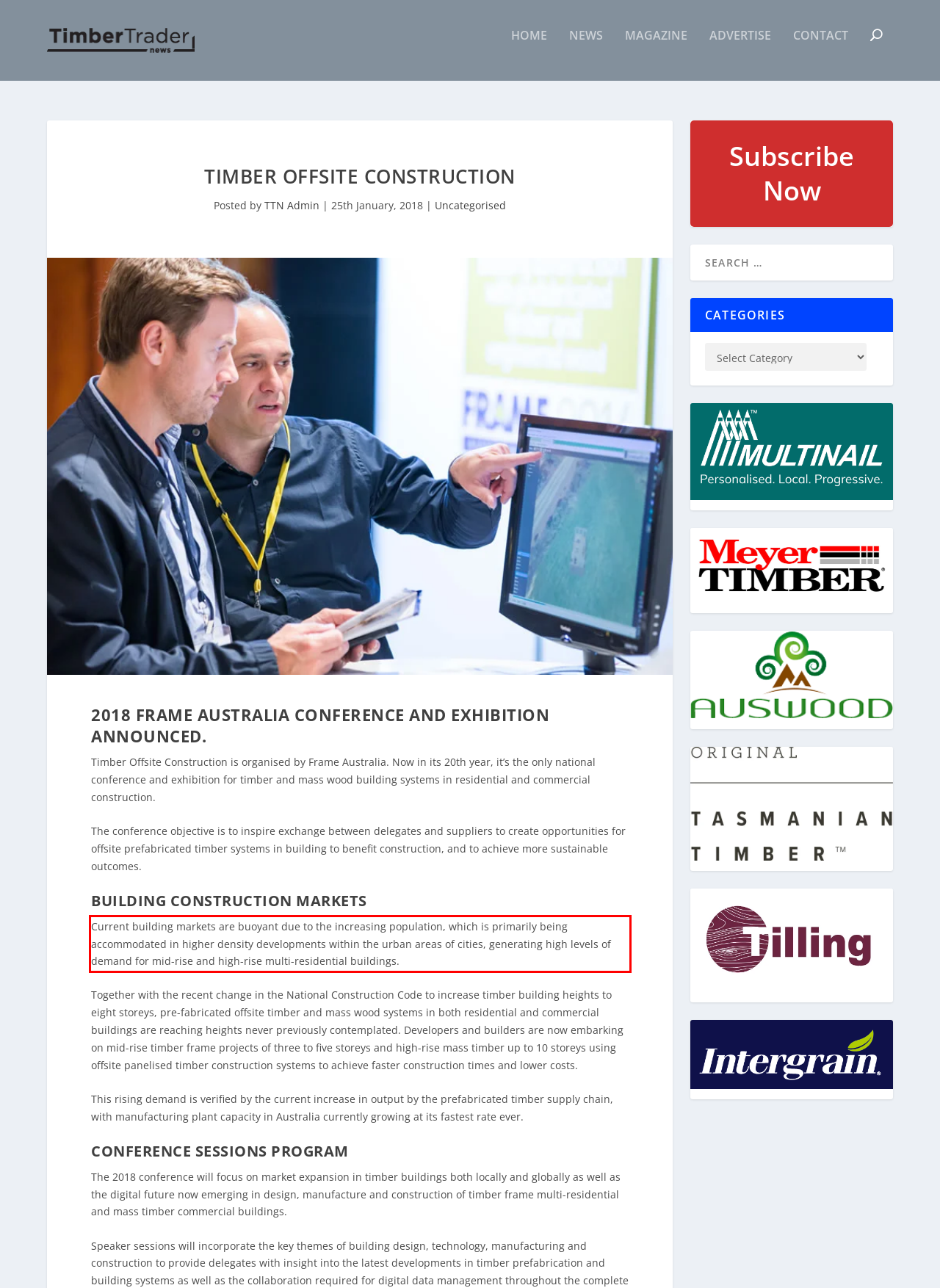Examine the screenshot of the webpage, locate the red bounding box, and generate the text contained within it.

Current building markets are buoyant due to the increasing population, which is primarily being accommodated in higher density developments within the urban areas of cities, generating high levels of demand for mid-rise and high-rise multi-residential buildings.